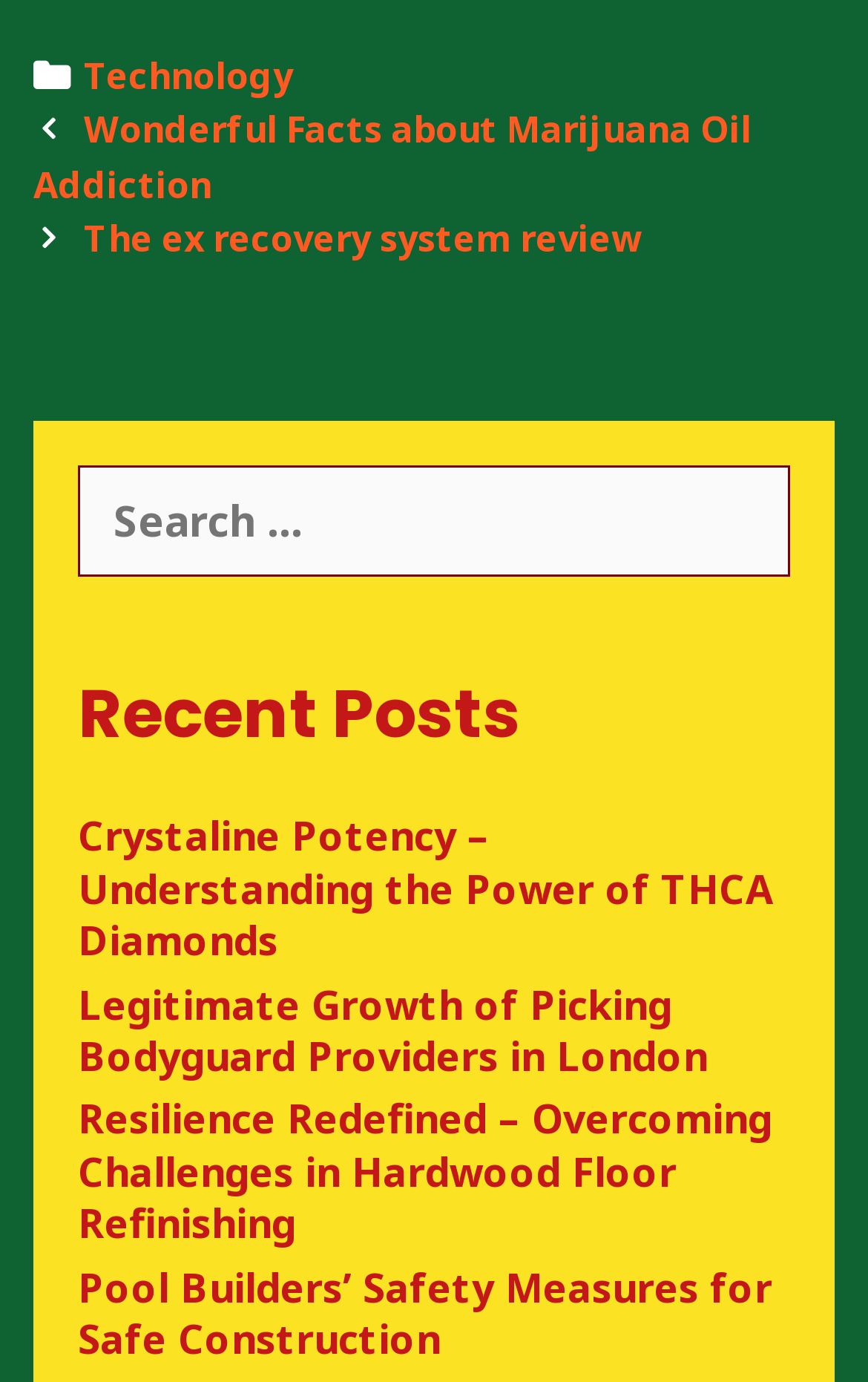Please specify the bounding box coordinates of the clickable section necessary to execute the following command: "View the previous post".

[0.038, 0.076, 0.866, 0.151]